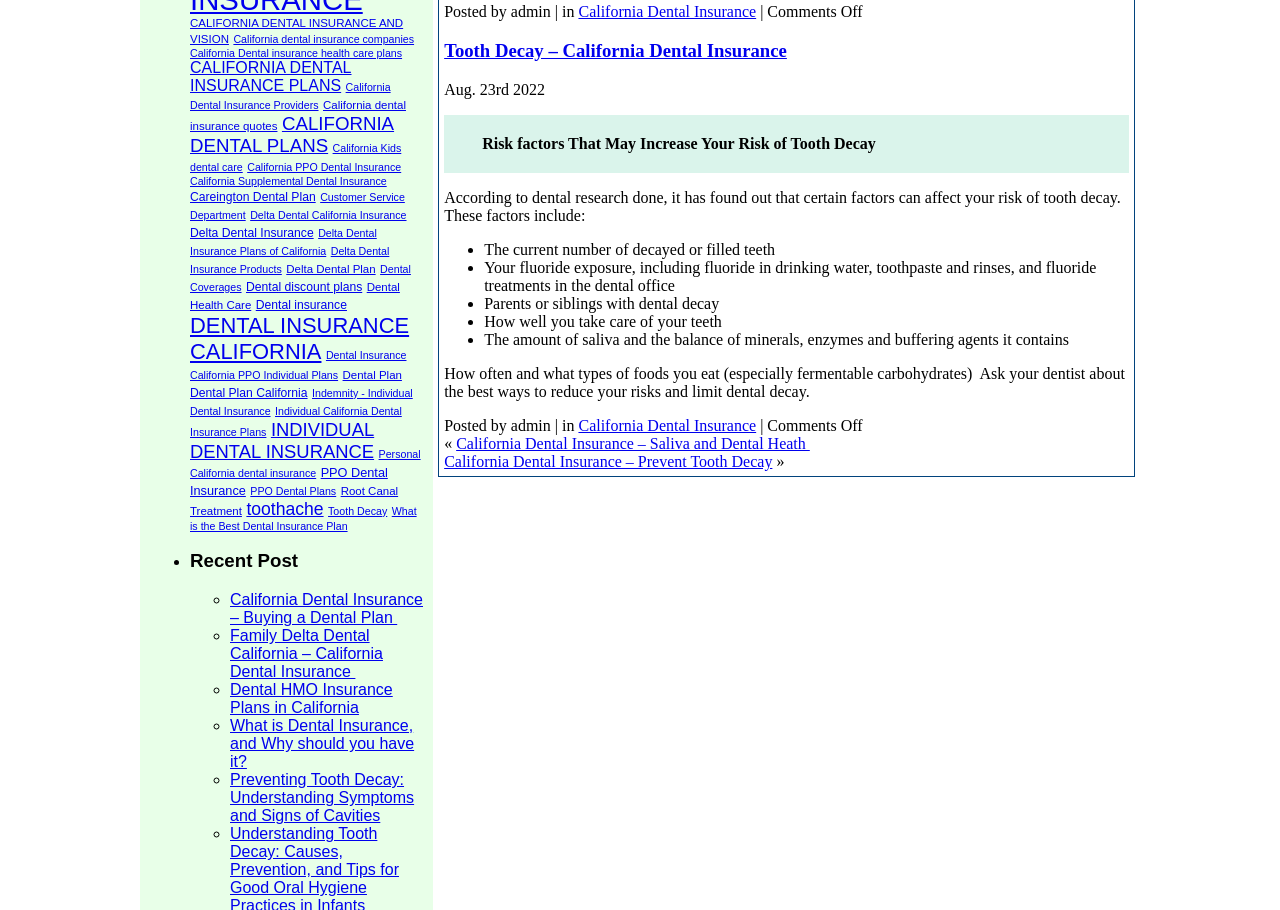Given the description of the UI element: "toothache", predict the bounding box coordinates in the form of [left, top, right, bottom], with each value being a float between 0 and 1.

[0.192, 0.548, 0.253, 0.57]